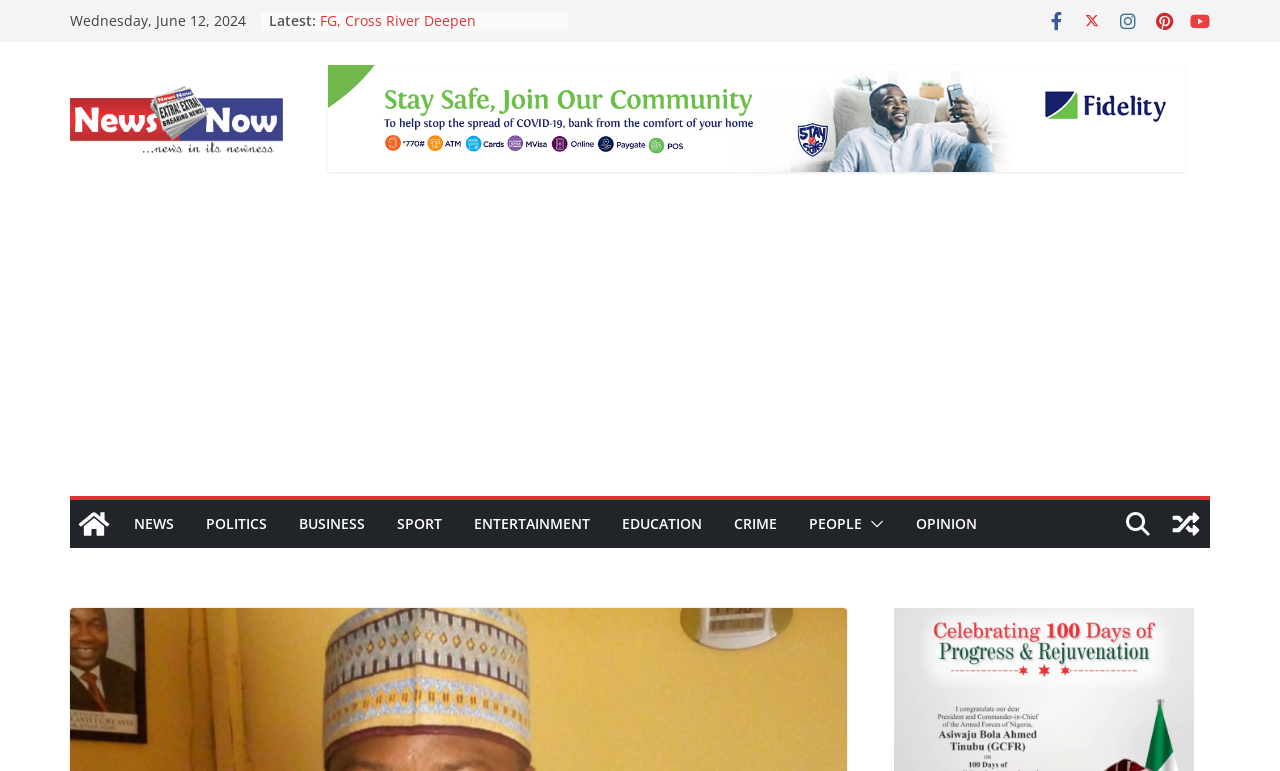What is the primary heading on this webpage?

Explain Your Role In Controversial Sale Of NUJ Land – Borno Correspondents’ Chapel Asks National Secretariat